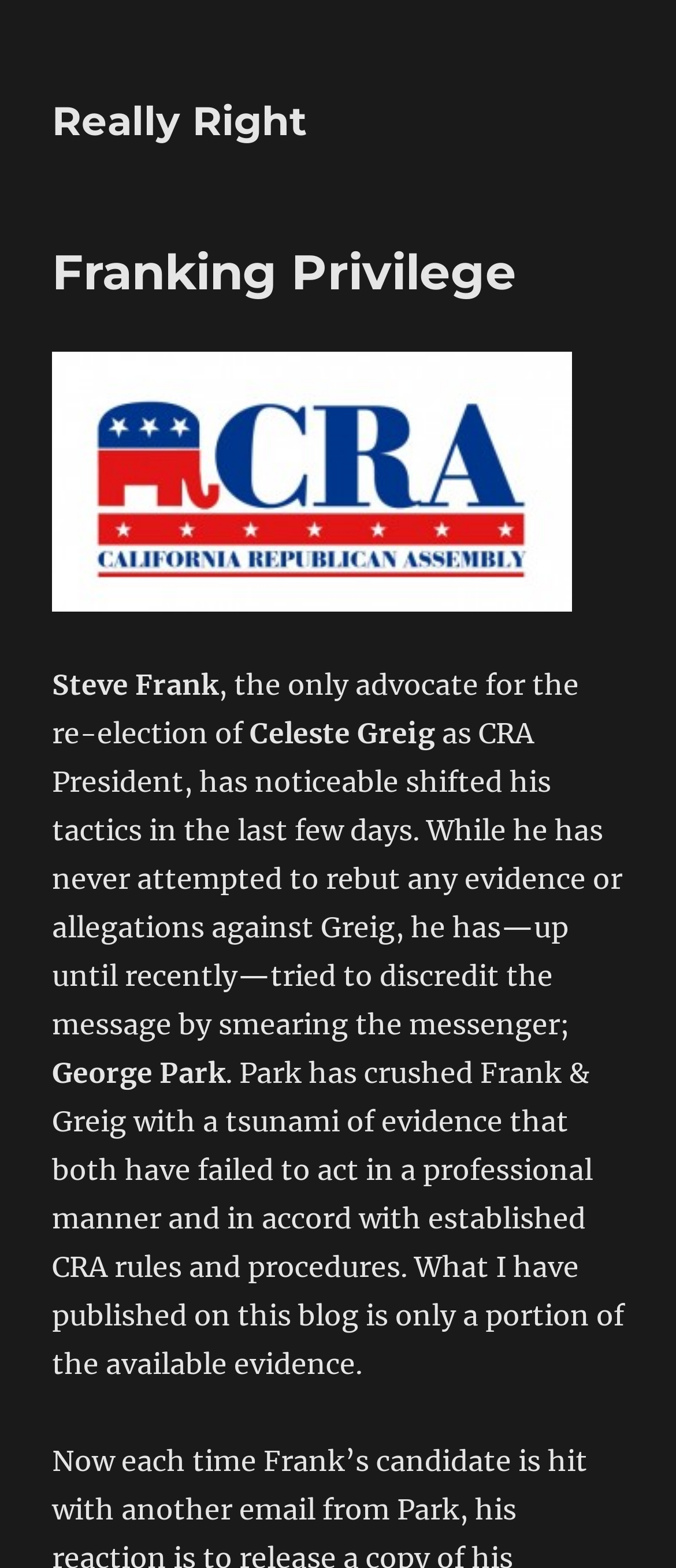Use the information in the screenshot to answer the question comprehensively: What is the portion of evidence published on this blog?

The text states 'What I have published on this blog is only a portion of the available evidence.' which indicates that the evidence published on this blog is only a part of the total available evidence.